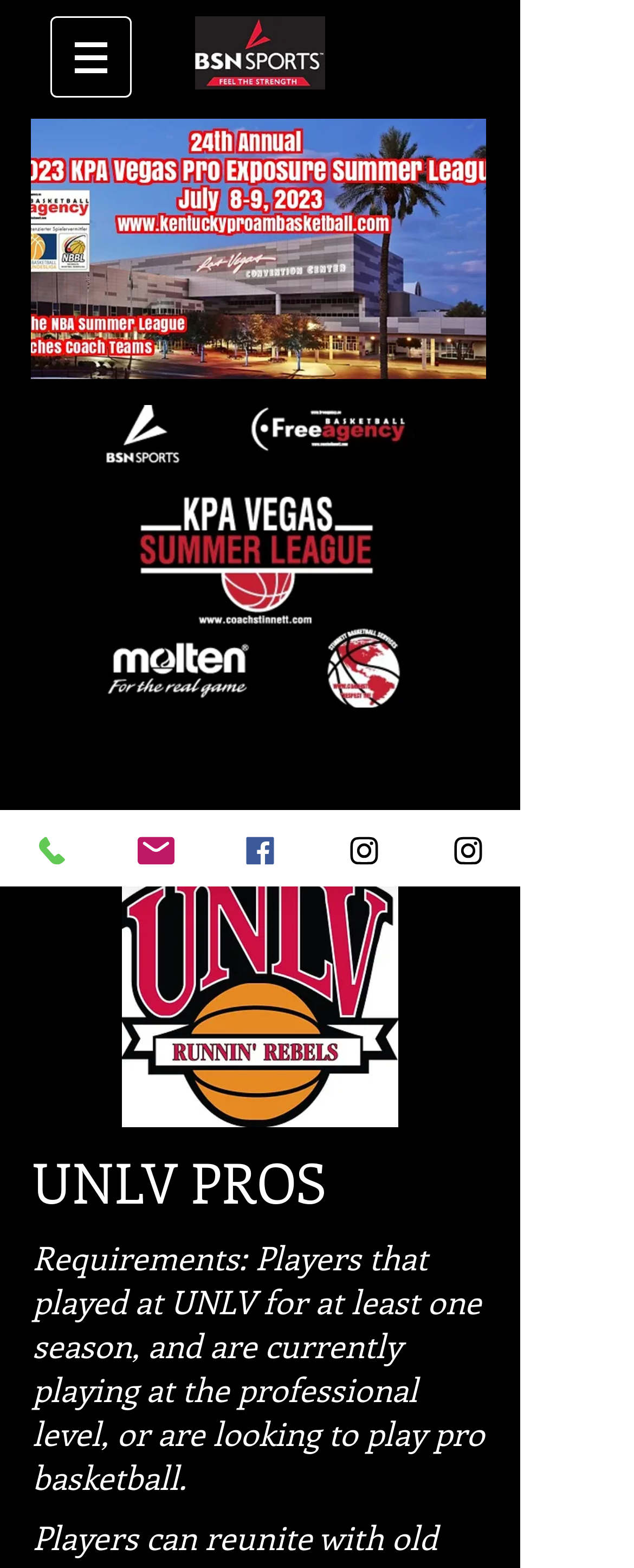How many social media links are there?
Provide a thorough and detailed answer to the question.

I counted the number of social media links in the Social Bar section, which includes Instagram, Facebook, Twitter, and YouTube.